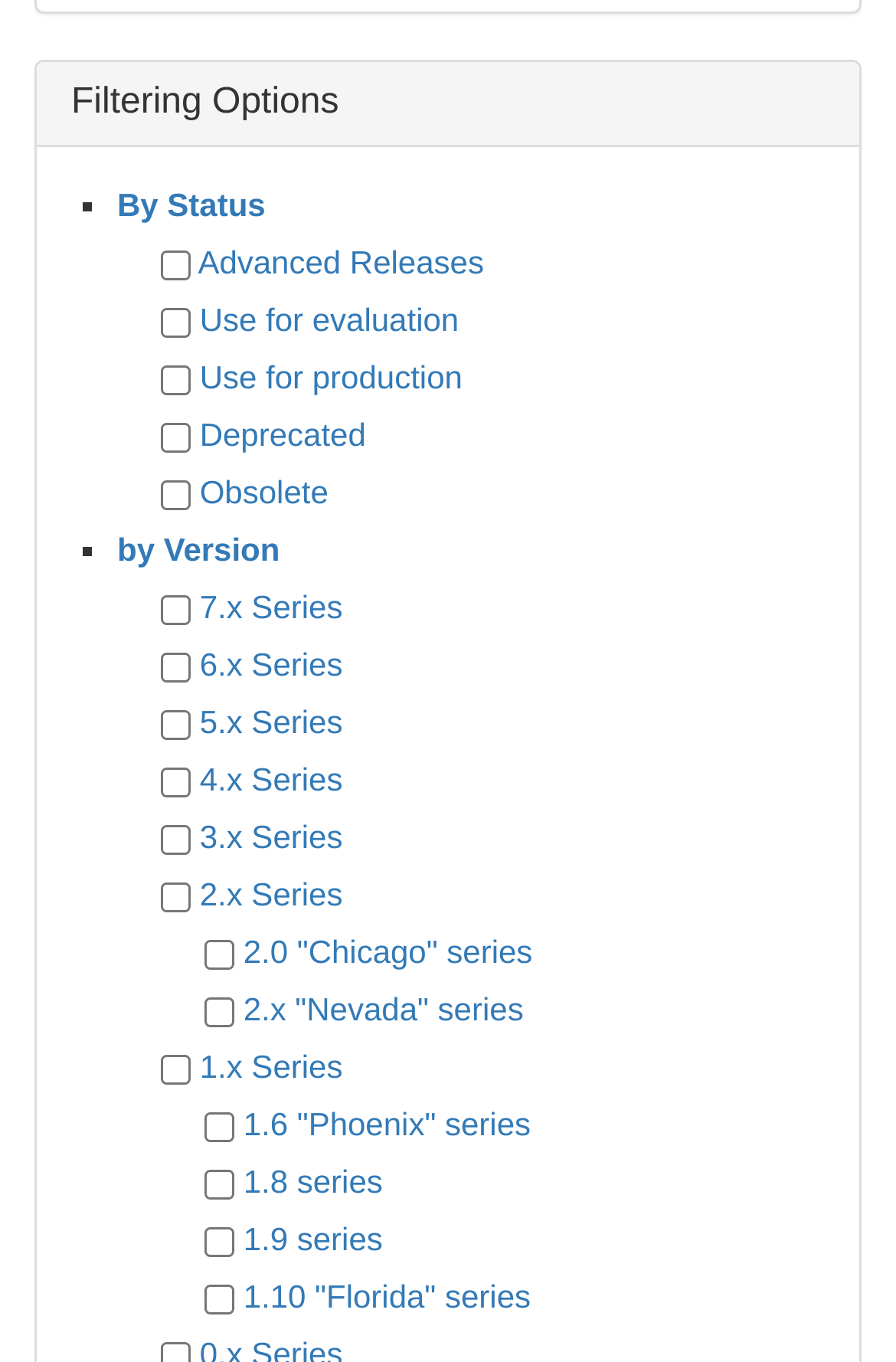Please provide a brief answer to the question using only one word or phrase: 
Can users filter by multiple options?

Yes